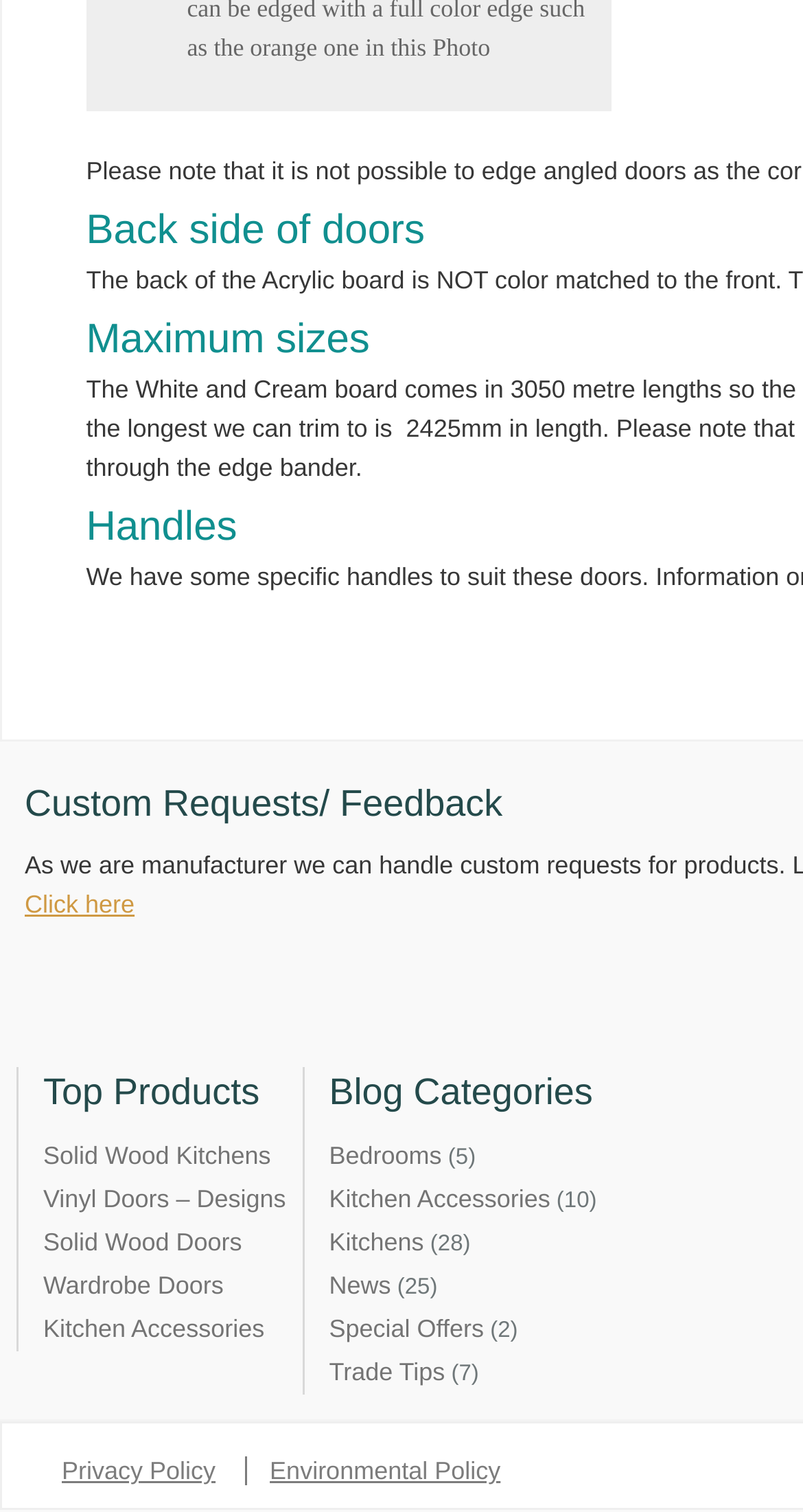Determine the bounding box coordinates of the section I need to click to execute the following instruction: "Click on Top Products". Provide the coordinates as four float numbers between 0 and 1, i.e., [left, top, right, bottom].

[0.054, 0.707, 0.356, 0.744]